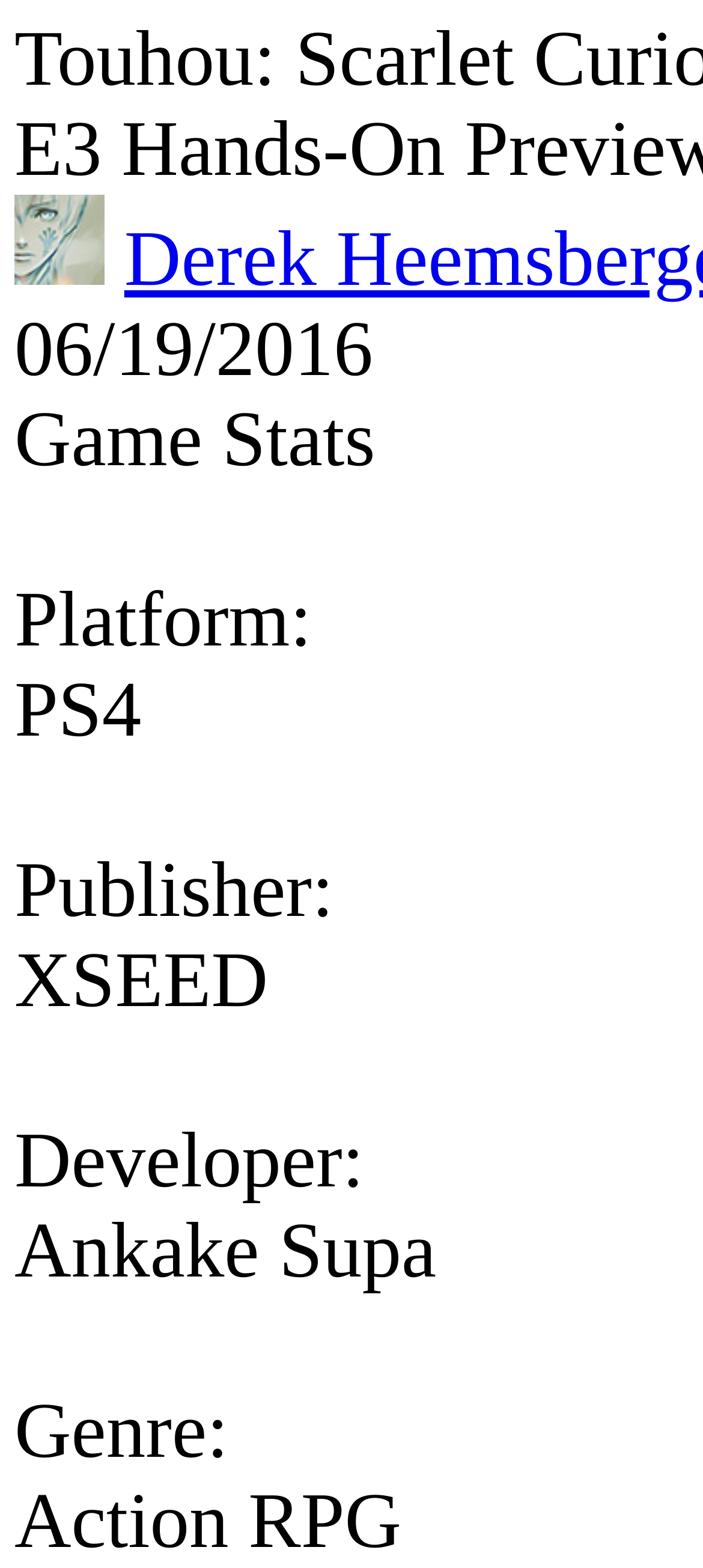Determine the bounding box for the UI element that matches this description: "parent_node: Derek Heemsbergen".

[0.021, 0.167, 0.149, 0.186]